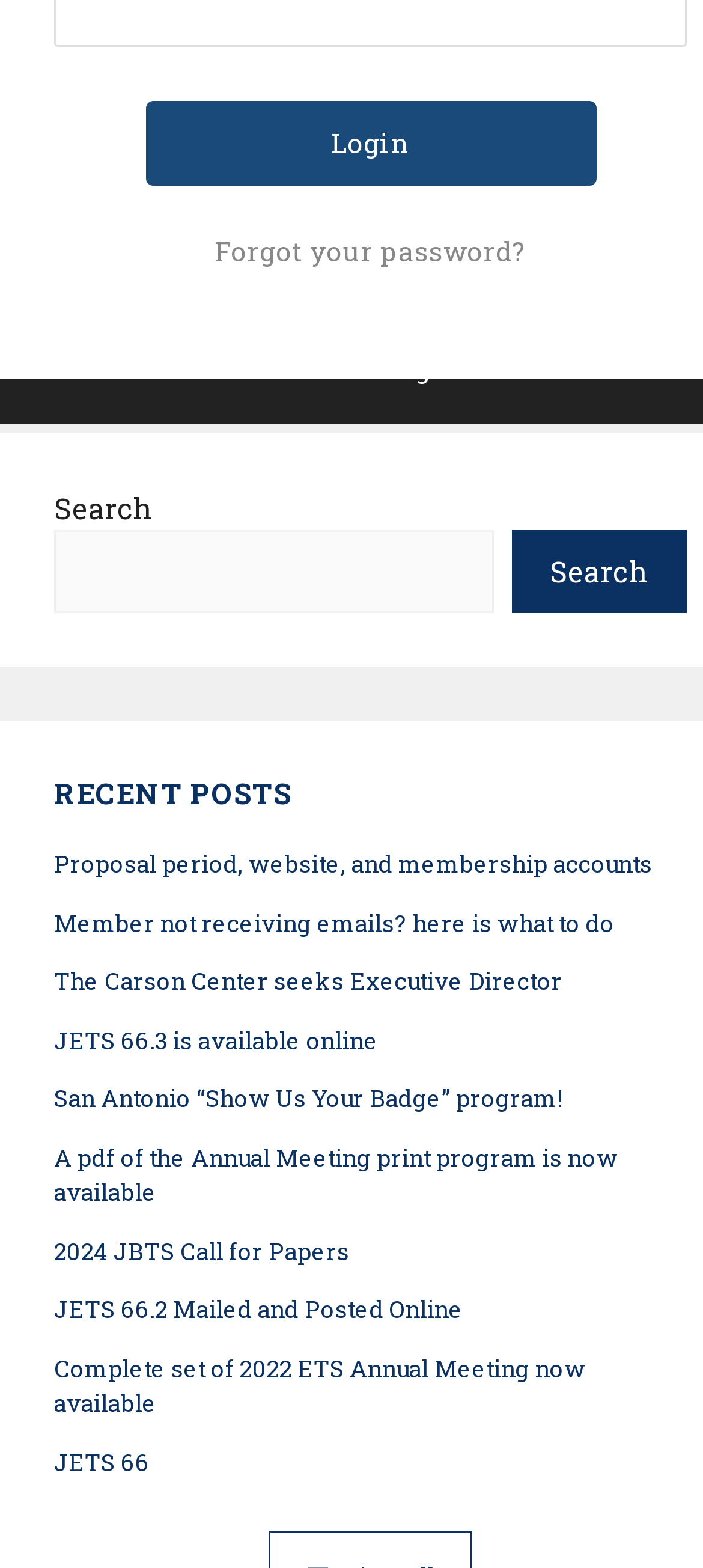Identify the bounding box coordinates of the specific part of the webpage to click to complete this instruction: "Search for something".

[0.077, 0.338, 0.703, 0.391]